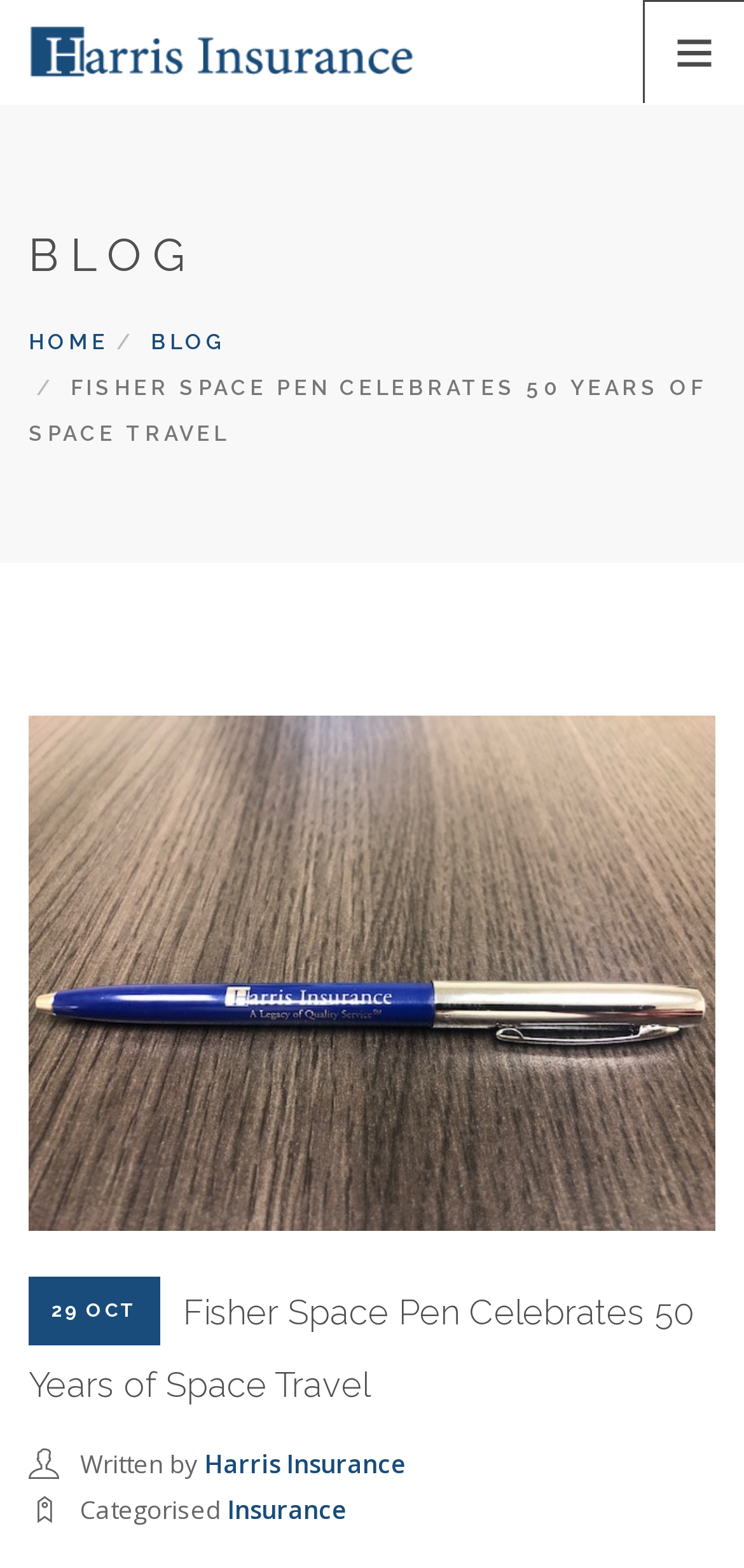Please identify the bounding box coordinates of the clickable area that will allow you to execute the instruction: "Open Facebook page".

None